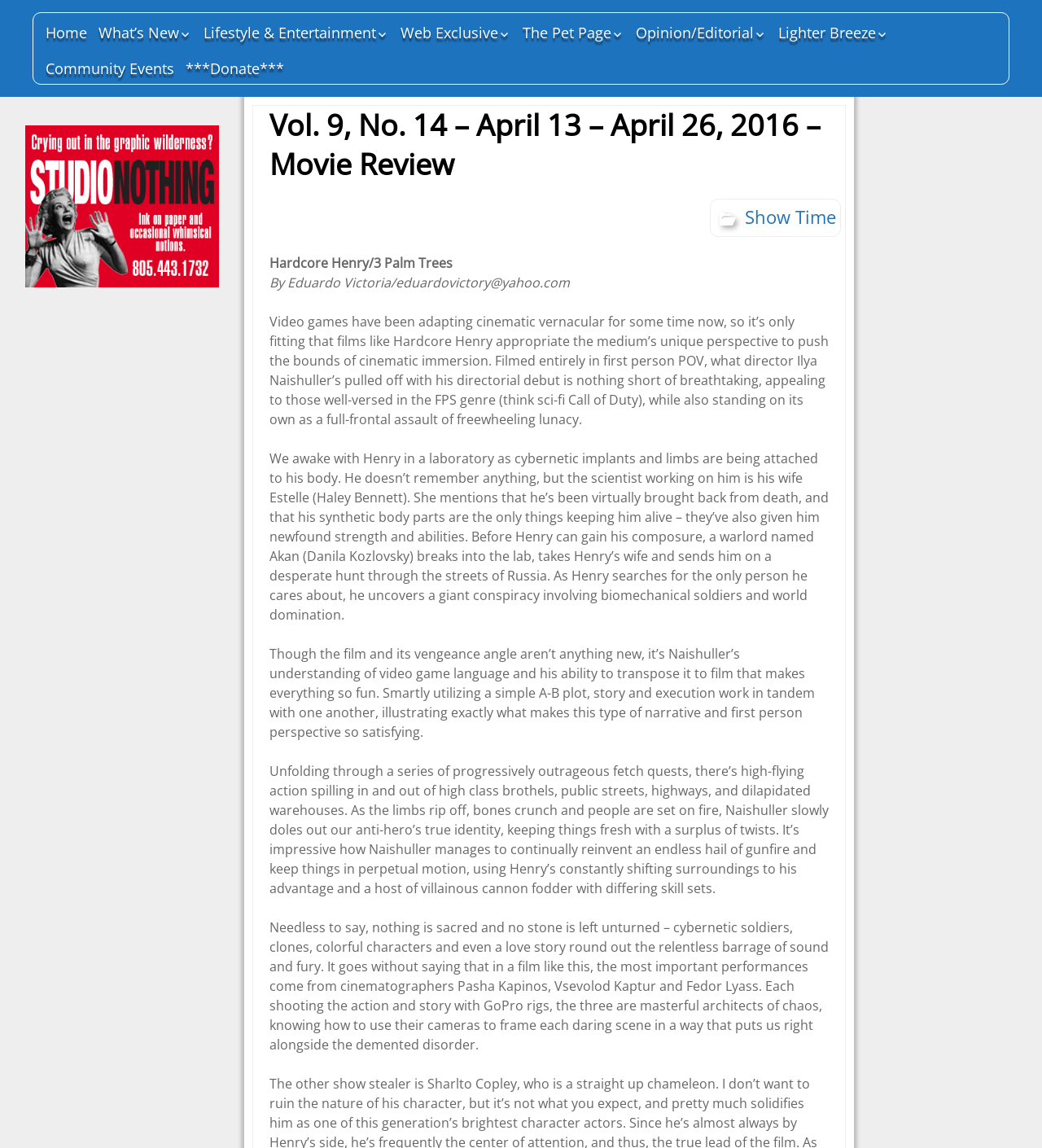Identify the bounding box coordinates for the UI element described by the following text: "Senior Living". Provide the coordinates as four float numbers between 0 and 1, in the format [left, top, right, bottom].

[0.192, 0.043, 0.348, 0.063]